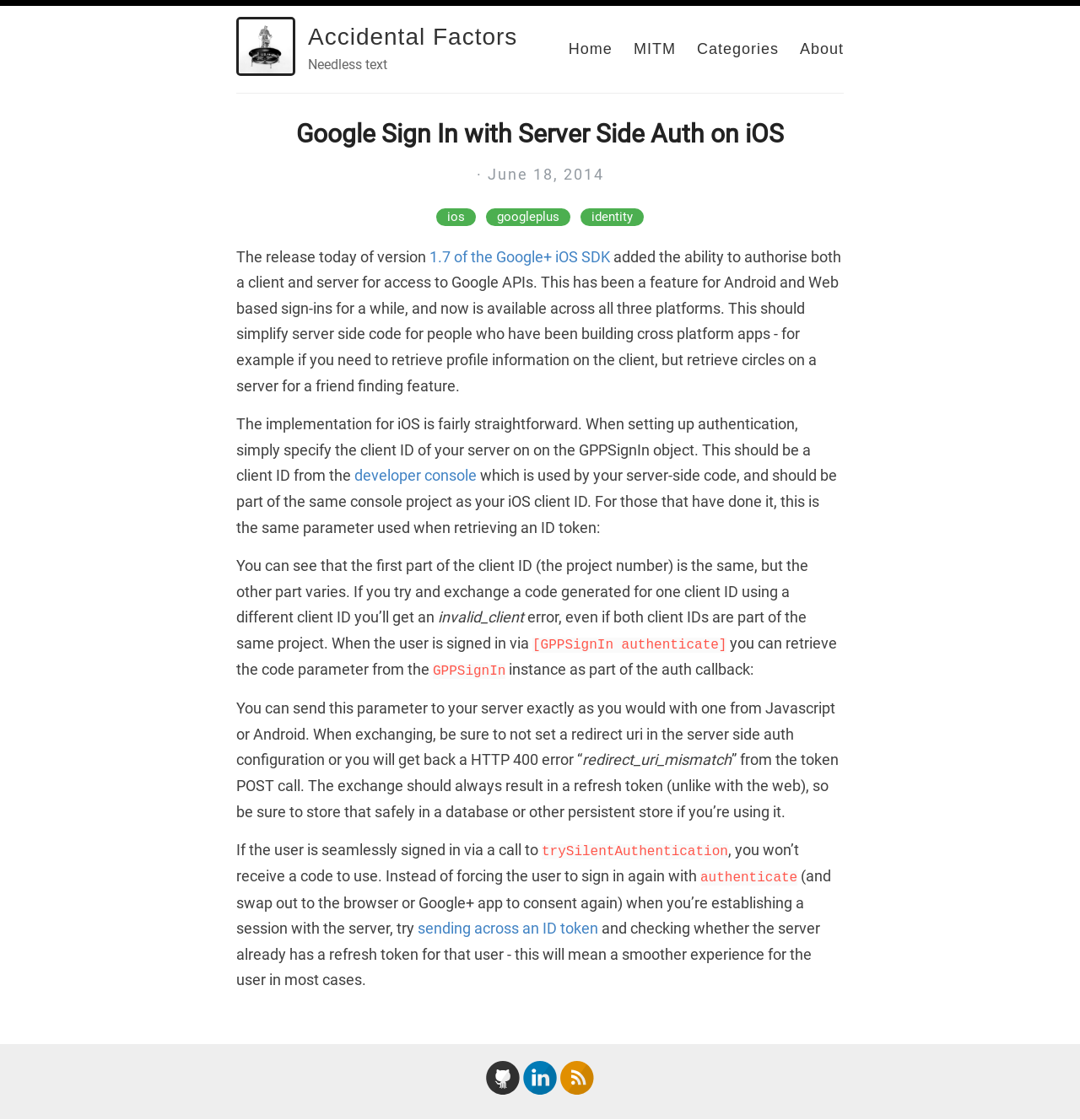Using the information in the image, give a detailed answer to the following question: What is the purpose of specifying the client ID of the server on the GPPSignIn object?

I understood the purpose by reading the text 'When setting up authentication, simply specify the client ID of your server on on the GPPSignIn object. This should be a client ID from the developer console which is used by your server-side code, and should be part of the same console project as your iOS client ID.' which explains the purpose of specifying the client ID.